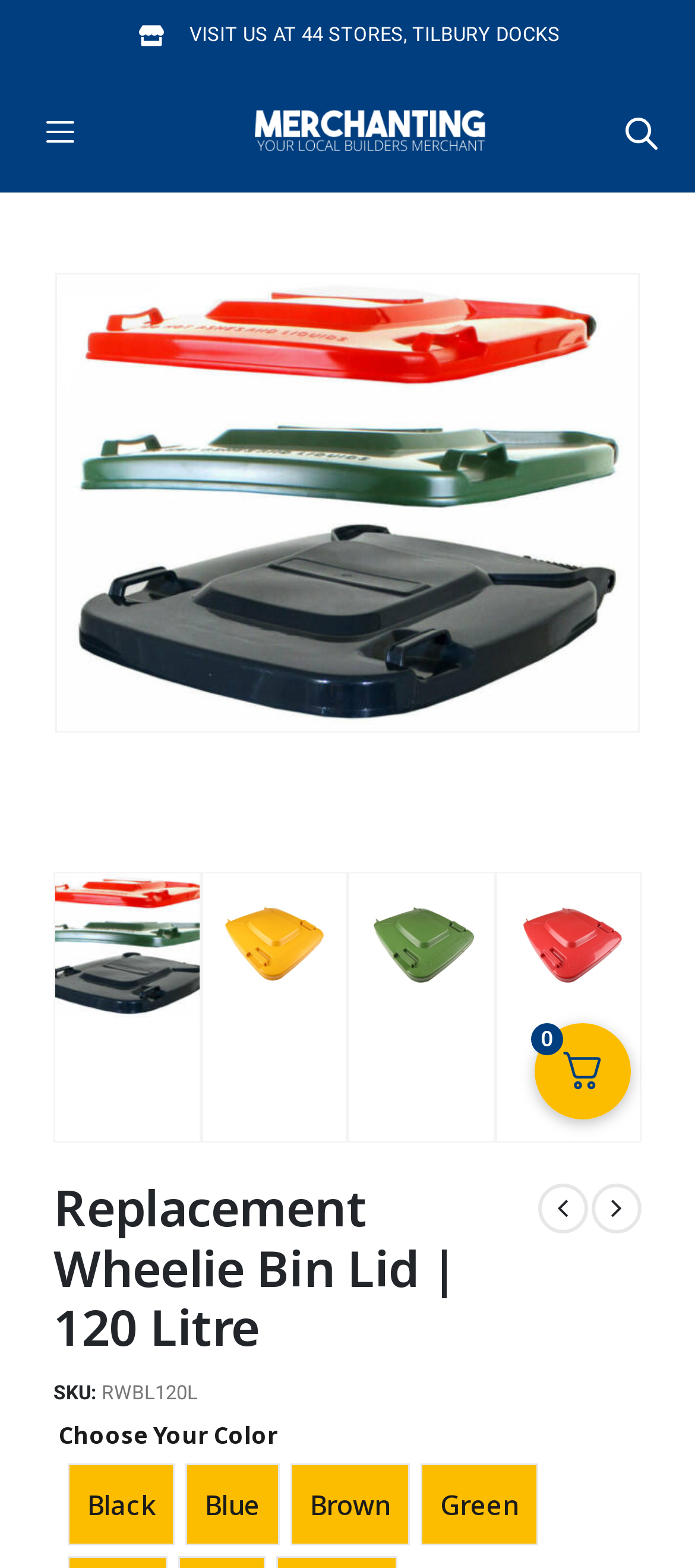Produce an elaborate caption capturing the essence of the webpage.

This webpage is about Replacement Wheelie Bin Lids, specifically the 120 Litre model. At the top, there is a link to "VISIT US AT 44 STORES, TILBURY DOCKS" and a generic icon. Below that, there is a link to "builders merchant" accompanied by an image. 

On the left side, there is a large image of a wheelie bin lid, taking up most of the vertical space. On the right side of the image, there are four smaller images, each showing a different view of the wheelie bin lid. 

Below the large image, there is a heading that reads "Replacement Wheelie Bin Lid | 120 Litre". Underneath the heading, there is a link to an SKU number, "RWBL120L". 

Further down, there is a table with a single row, containing a cell with the label "Choose Your Color". Within this cell, there are four links to different color options: Black, Blue, Brown, and Green. 

At the bottom right corner, there are two icons, and above them, there is a small image.